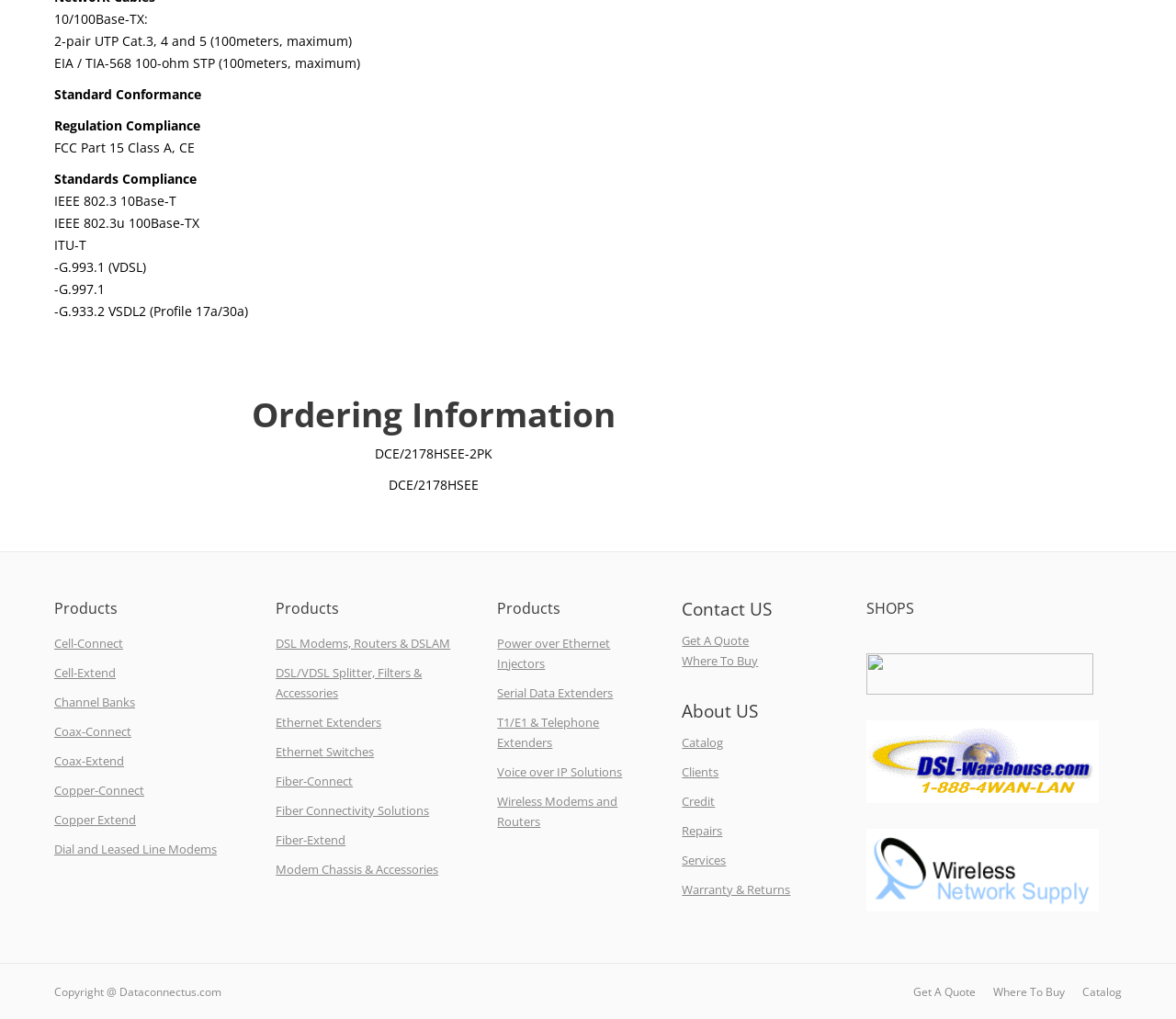What is the standard conformance of the product?
Please look at the screenshot and answer in one word or a short phrase.

FCC Part 15 Class A, CE